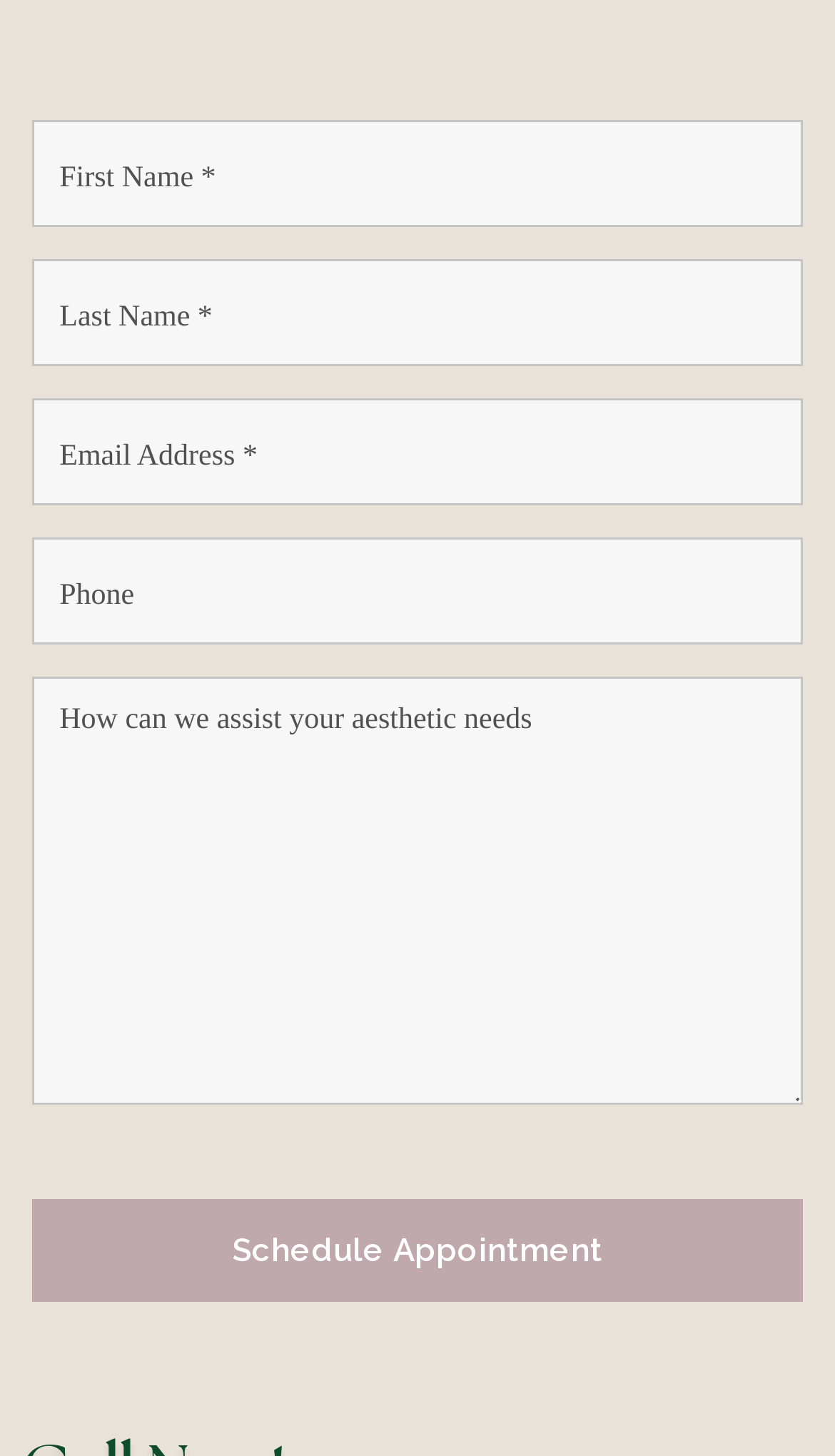Locate and provide the bounding box coordinates for the HTML element that matches this description: "aria-describedby="nf-error-2" name="email" placeholder="Email Address *"".

[0.038, 0.274, 0.962, 0.347]